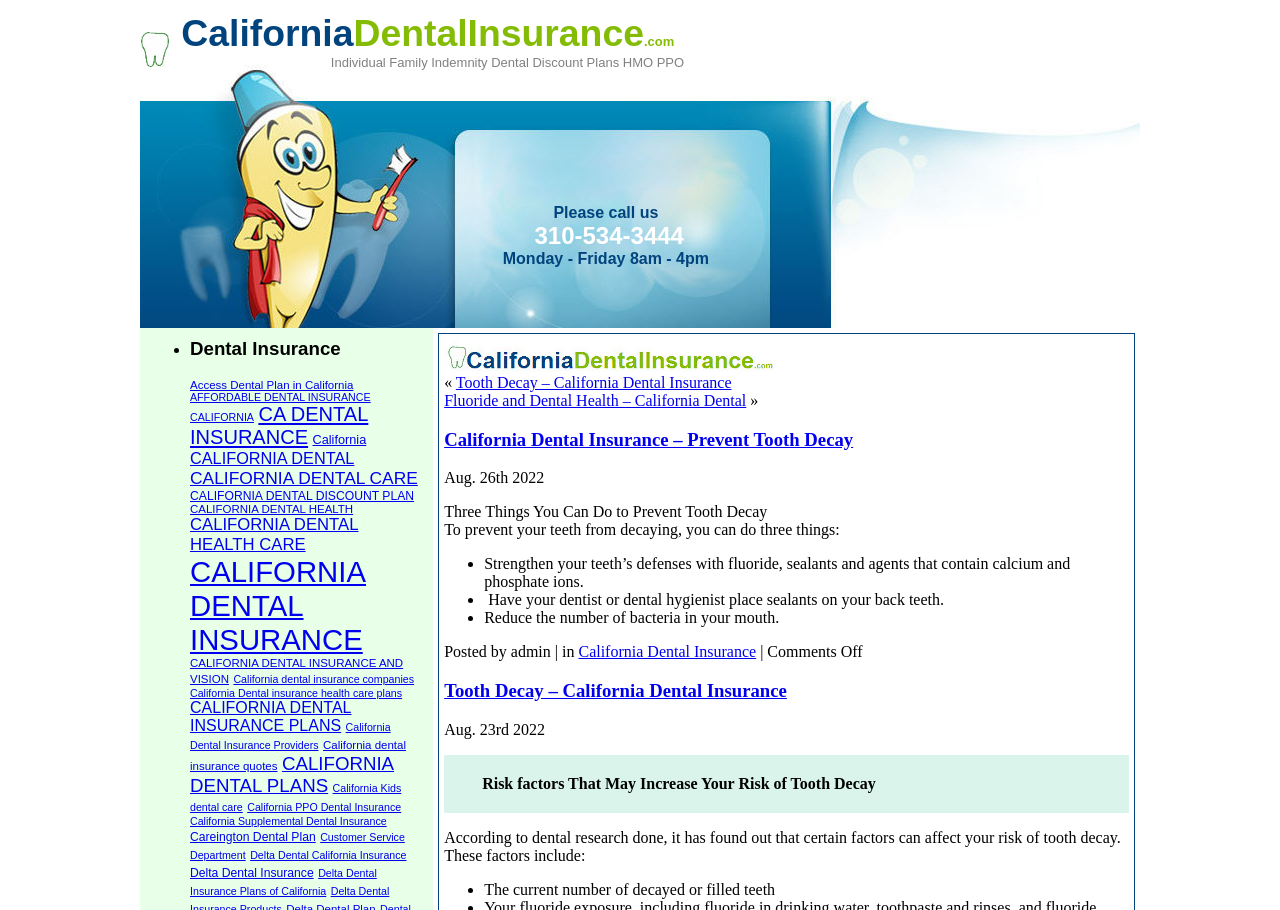Predict the bounding box coordinates of the area that should be clicked to accomplish the following instruction: "Call the phone number 310-534-3444". The bounding box coordinates should consist of four float numbers between 0 and 1, i.e., [left, top, right, bottom].

[0.109, 0.1, 0.671, 0.36]